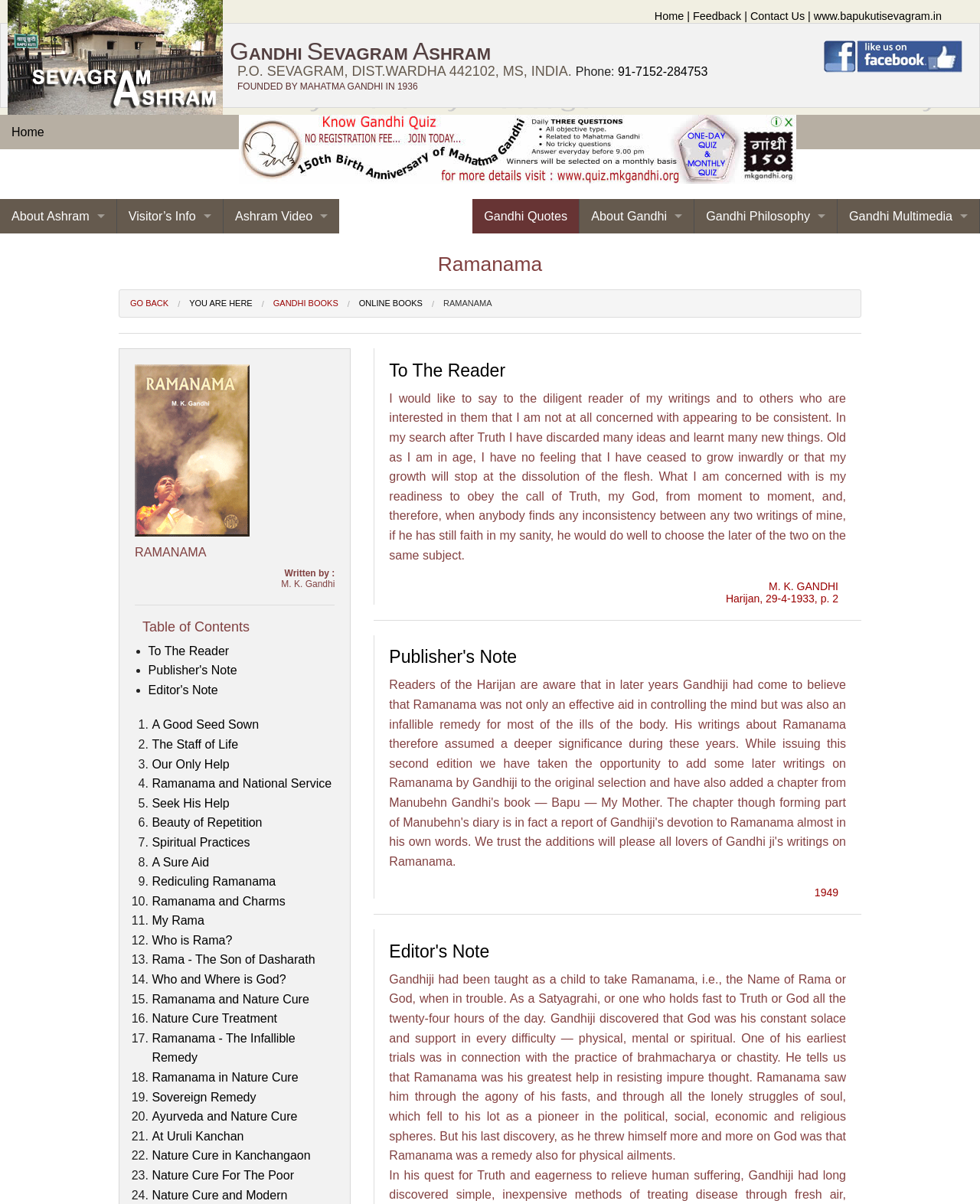Locate the bounding box coordinates of the element that needs to be clicked to carry out the instruction: "Go to the 'About Gandhi' page". The coordinates should be given as four float numbers ranging from 0 to 1, i.e., [left, top, right, bottom].

[0.592, 0.165, 0.708, 0.194]